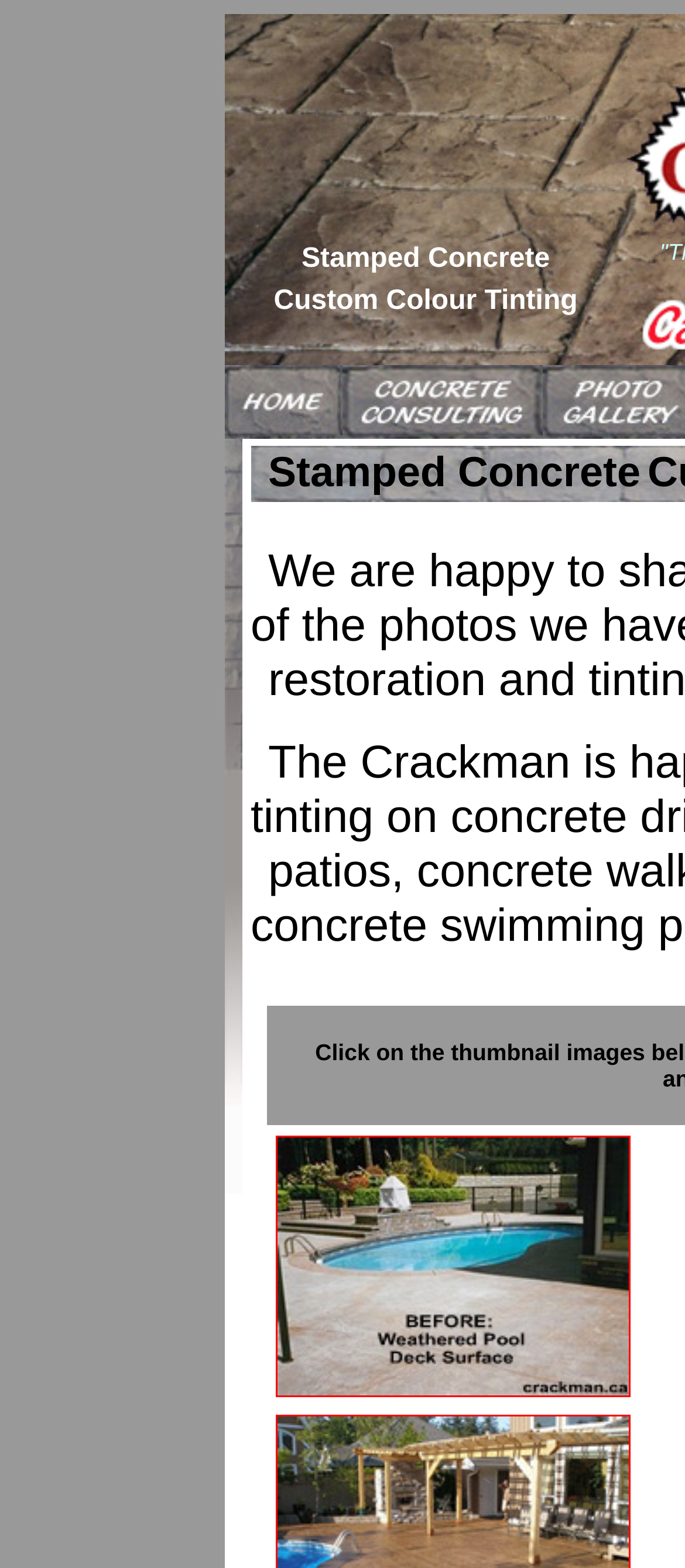Predict the bounding box of the UI element based on this description: "alt="To our Home Page..." name="Image18"".

[0.327, 0.265, 0.499, 0.284]